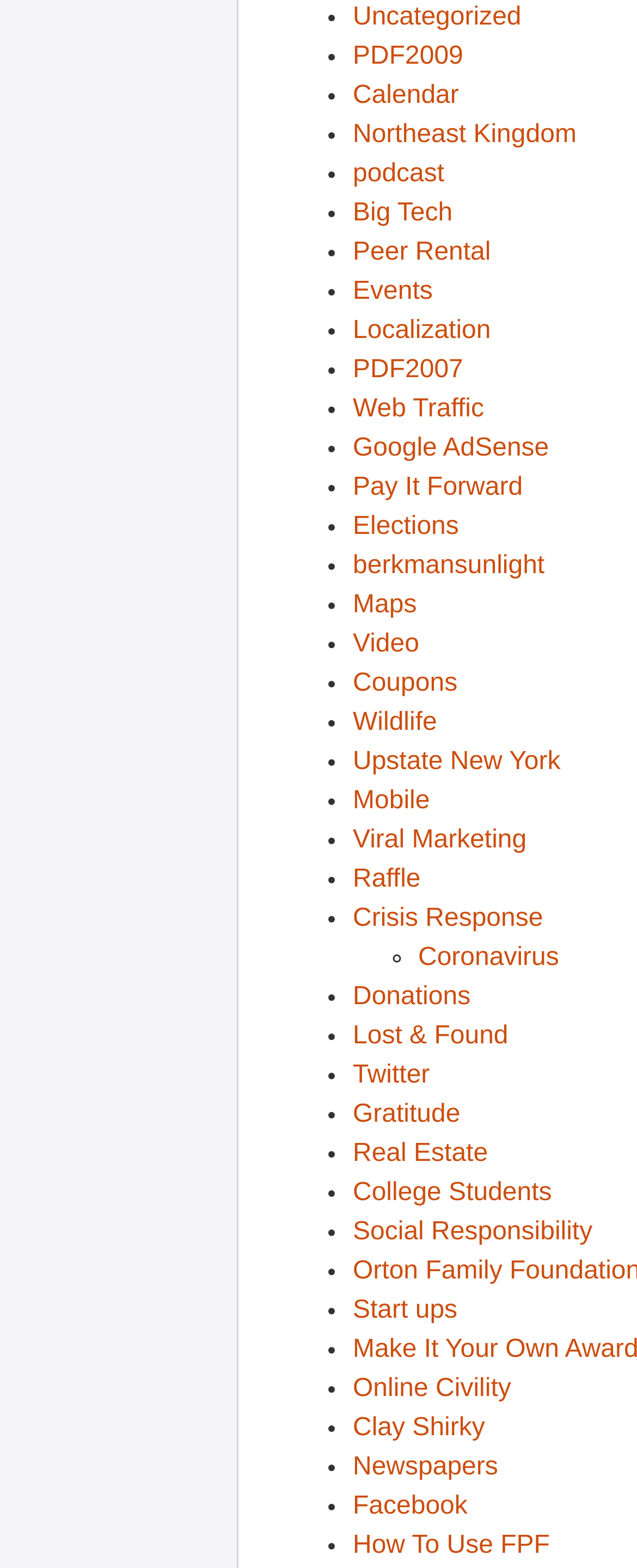Determine the bounding box coordinates (top-left x, top-left y, bottom-right x, bottom-right y) of the UI element described in the following text: Newspapers

[0.554, 0.927, 0.782, 0.945]